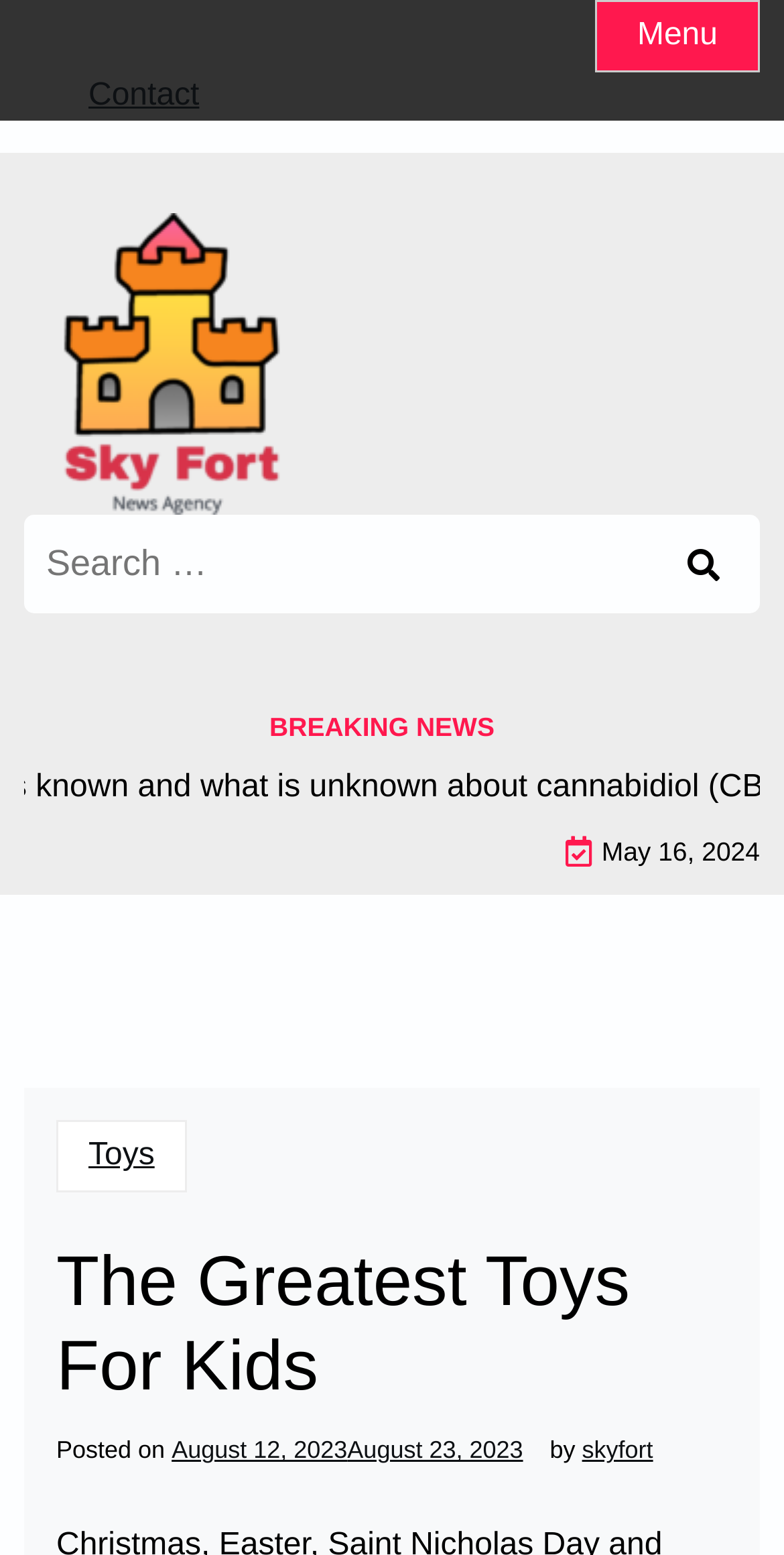What is the name of the website?
Based on the image content, provide your answer in one word or a short phrase.

Sky Fort